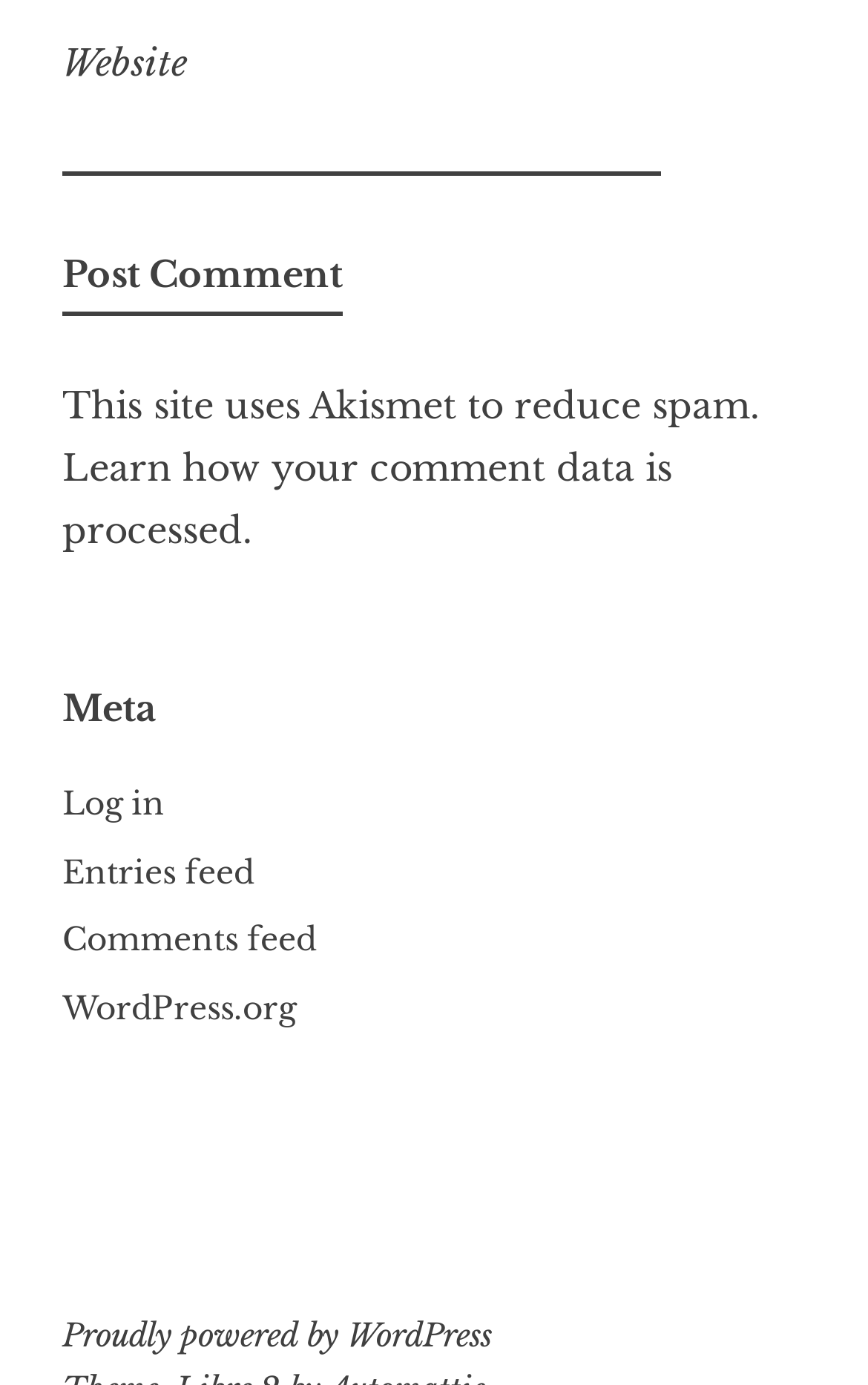Please indicate the bounding box coordinates of the element's region to be clicked to achieve the instruction: "Enter website". Provide the coordinates as four float numbers between 0 and 1, i.e., [left, top, right, bottom].

[0.072, 0.068, 0.762, 0.124]